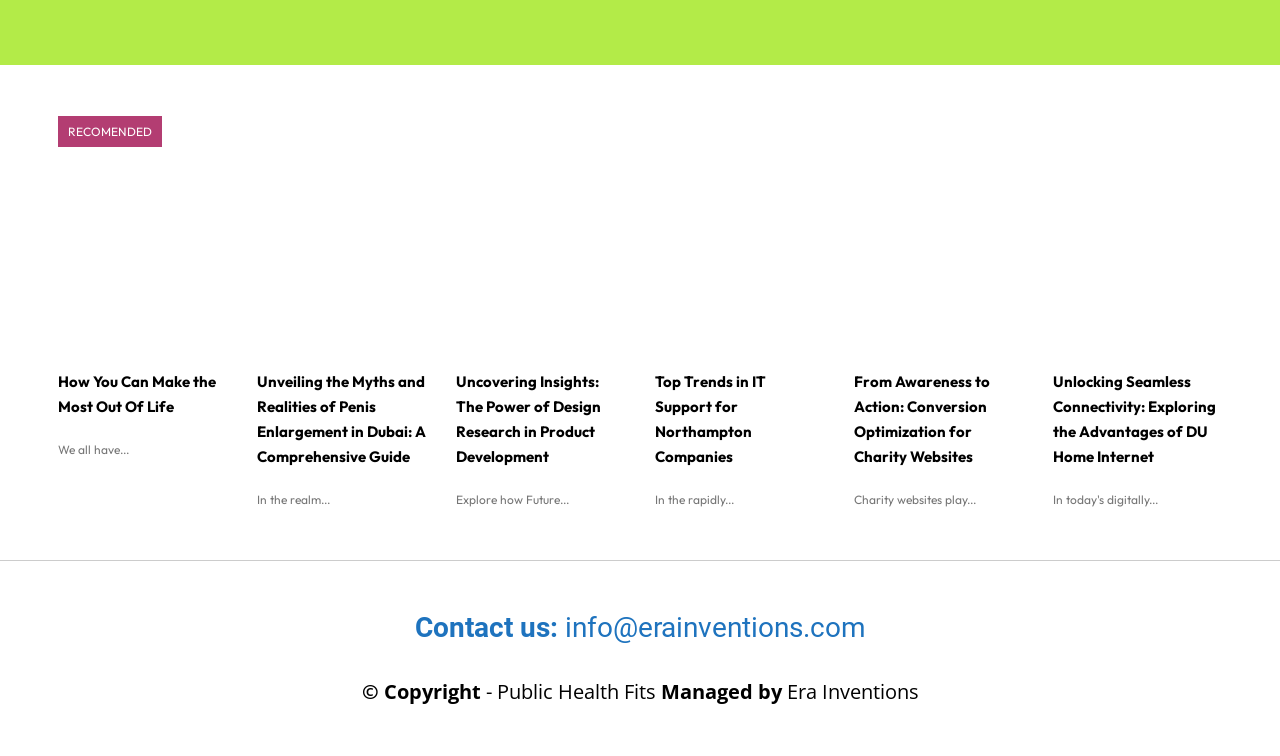Look at the image and give a detailed response to the following question: What is the contact email address?

The heading with the text 'Contact us: info@erainventions.com' suggests that the contact email address is info@erainventions.com.